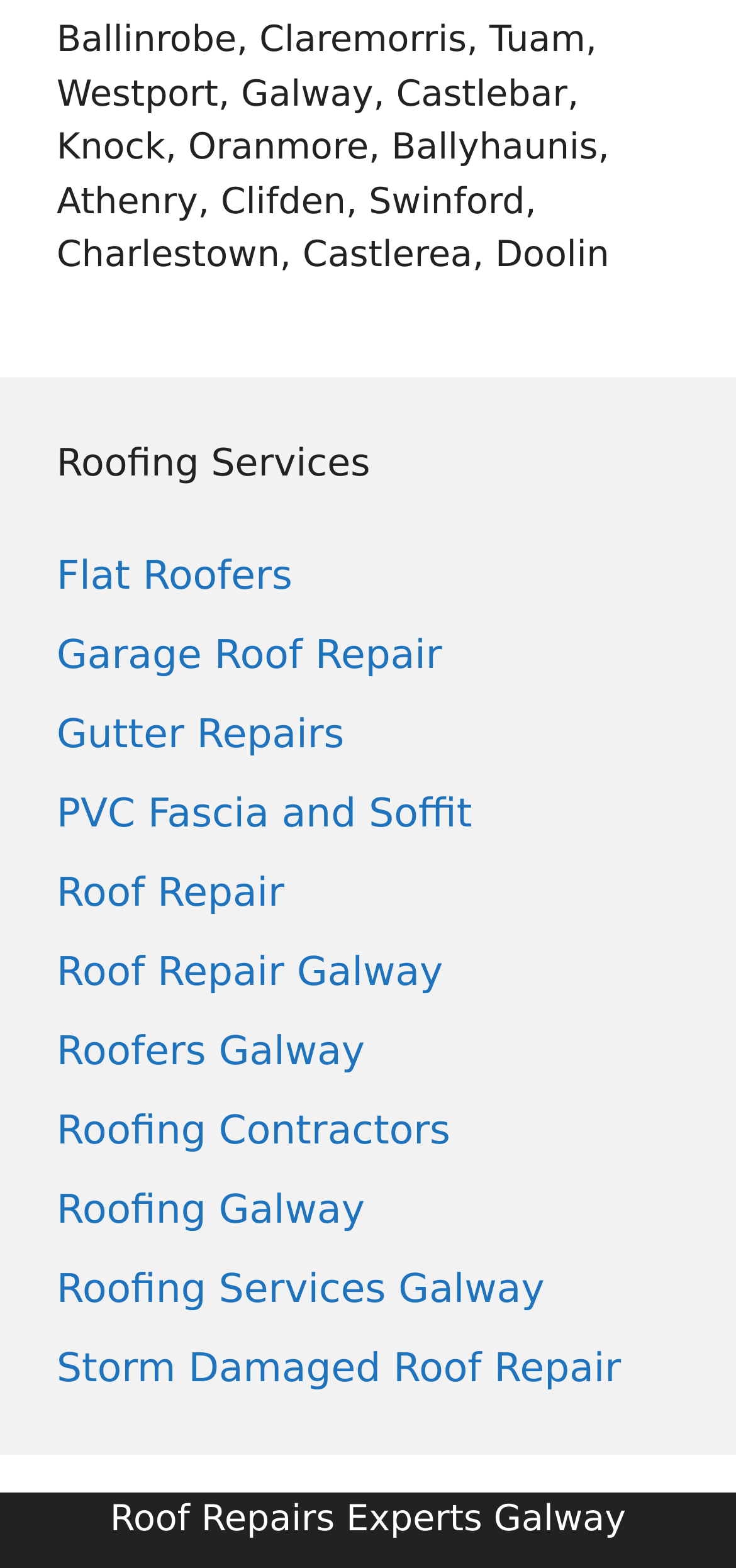Please locate the bounding box coordinates of the element that needs to be clicked to achieve the following instruction: "Click on Flat Roofers". The coordinates should be four float numbers between 0 and 1, i.e., [left, top, right, bottom].

[0.077, 0.352, 0.397, 0.381]